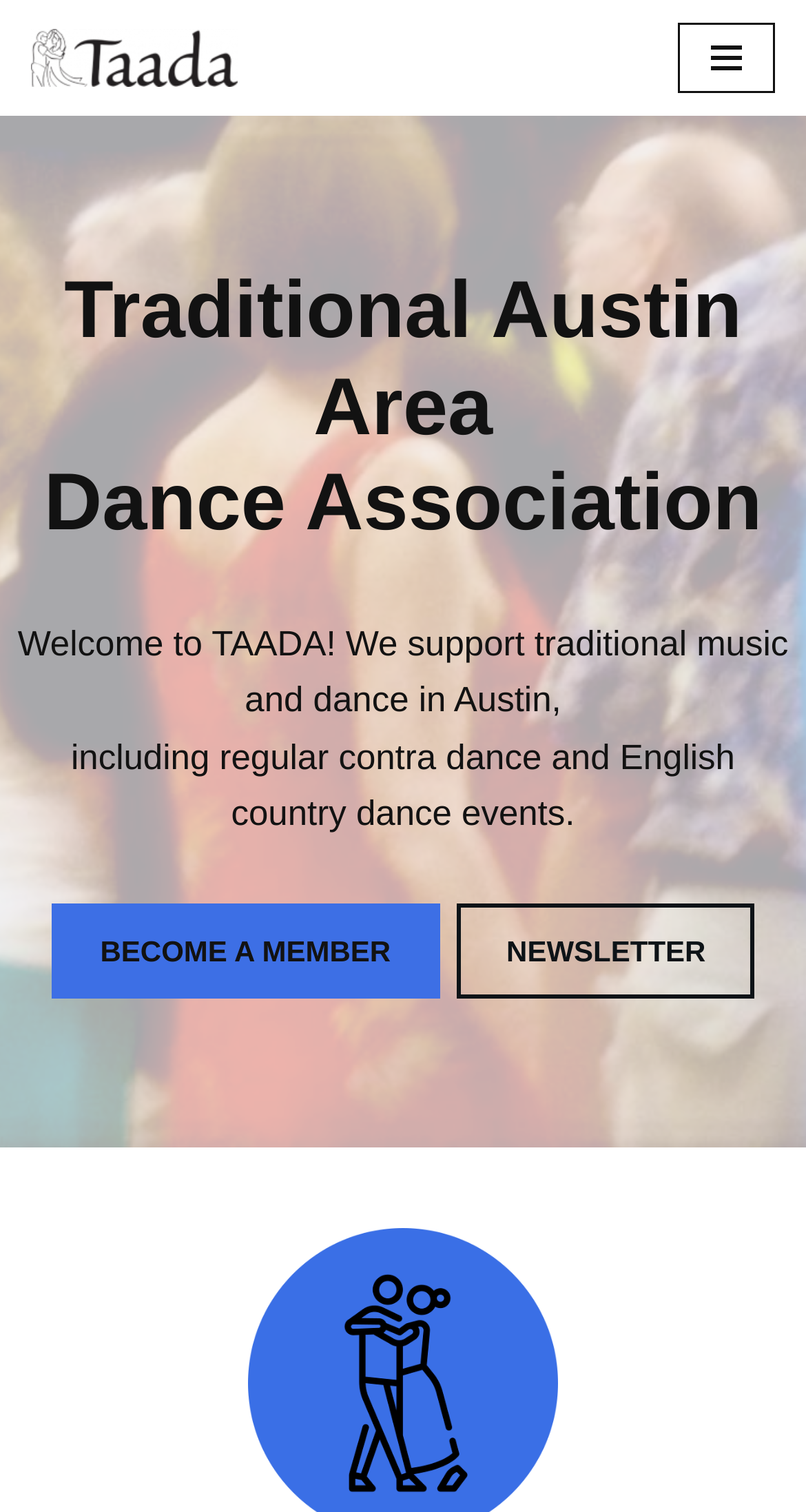What is the name of the organization?
Using the image as a reference, give a one-word or short phrase answer.

Traditional Austin Area Dance Association